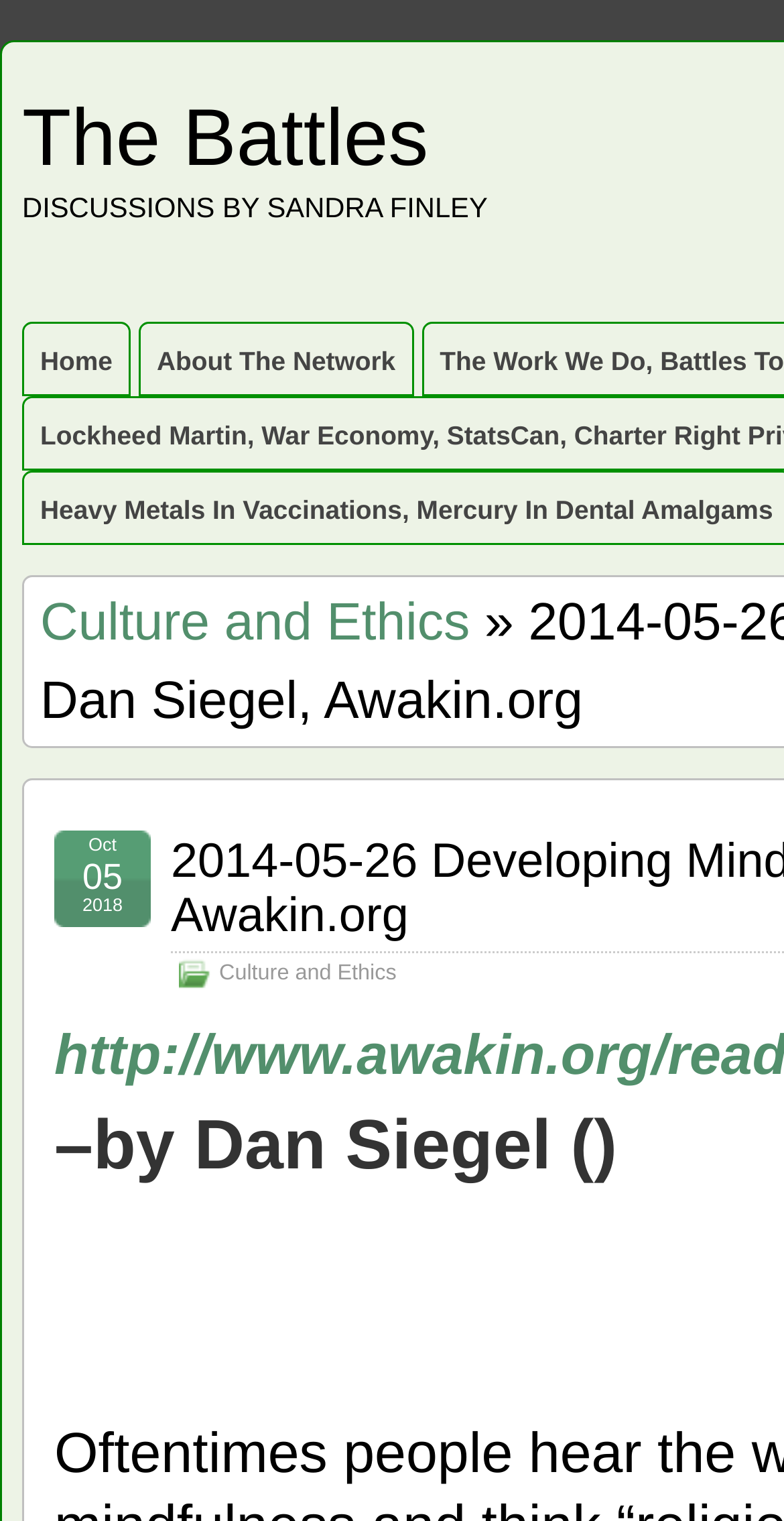Using the element description The Battles, predict the bounding box coordinates for the UI element. Provide the coordinates in (top-left x, top-left y, bottom-right x, bottom-right y) format with values ranging from 0 to 1.

[0.028, 0.062, 0.546, 0.12]